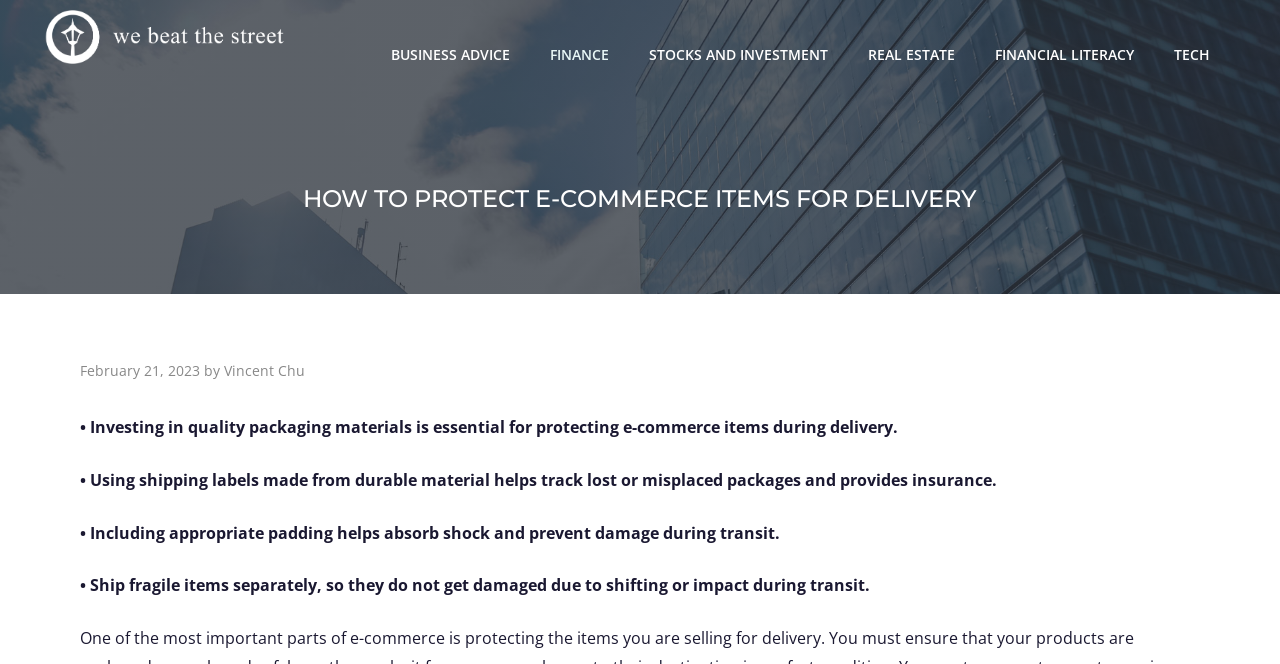Respond to the question with just a single word or phrase: 
How many tips are provided for protecting e-commerce items?

4